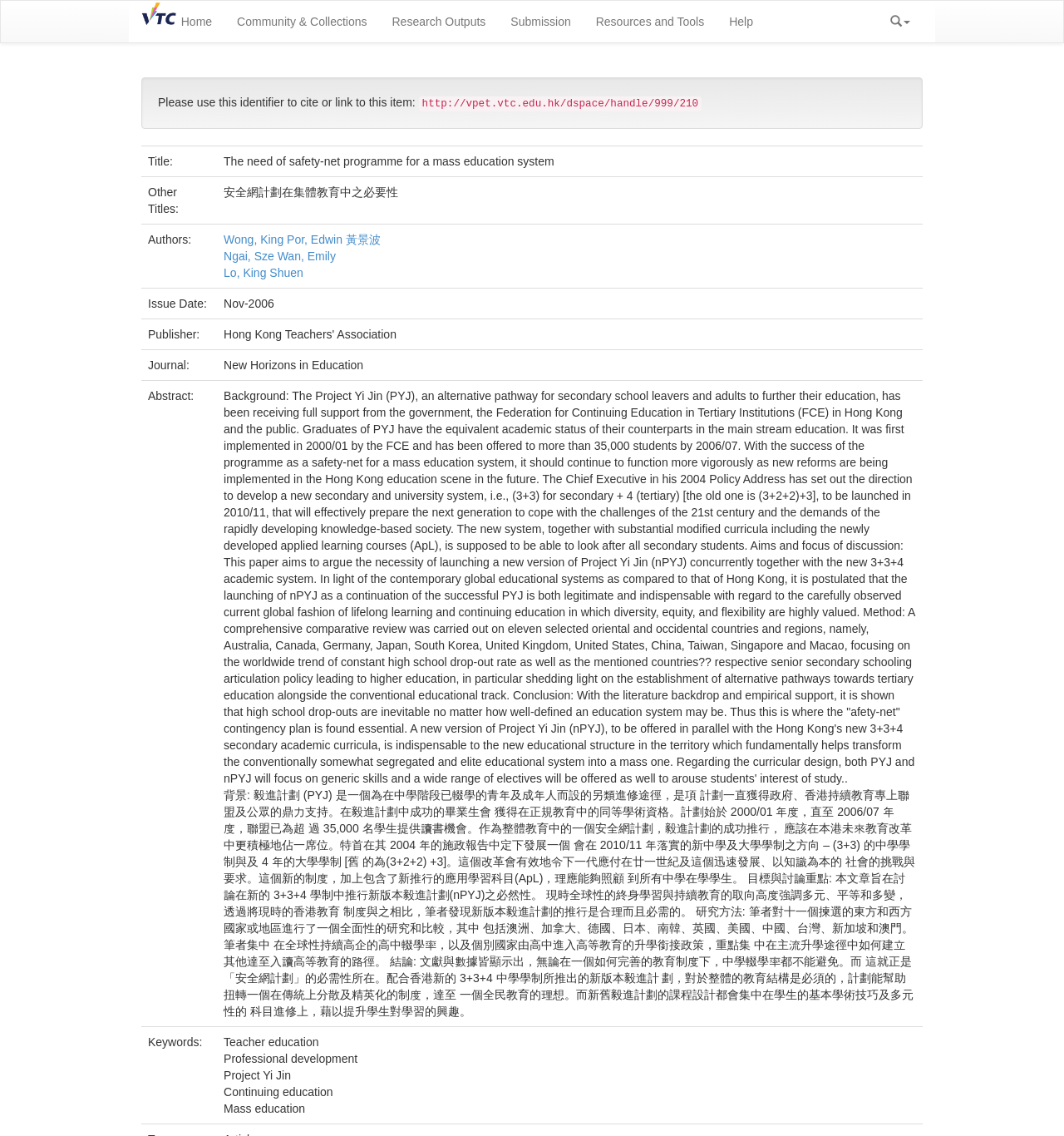Who are the authors of the article?
Please provide a detailed and thorough answer to the question.

The authors of the article can be found in the gridcell element with the text 'Authors:' label, which lists the authors as Wong, King Por, Edwin, Ngai, Sze Wan, Emily, and Lo, King Shuen.